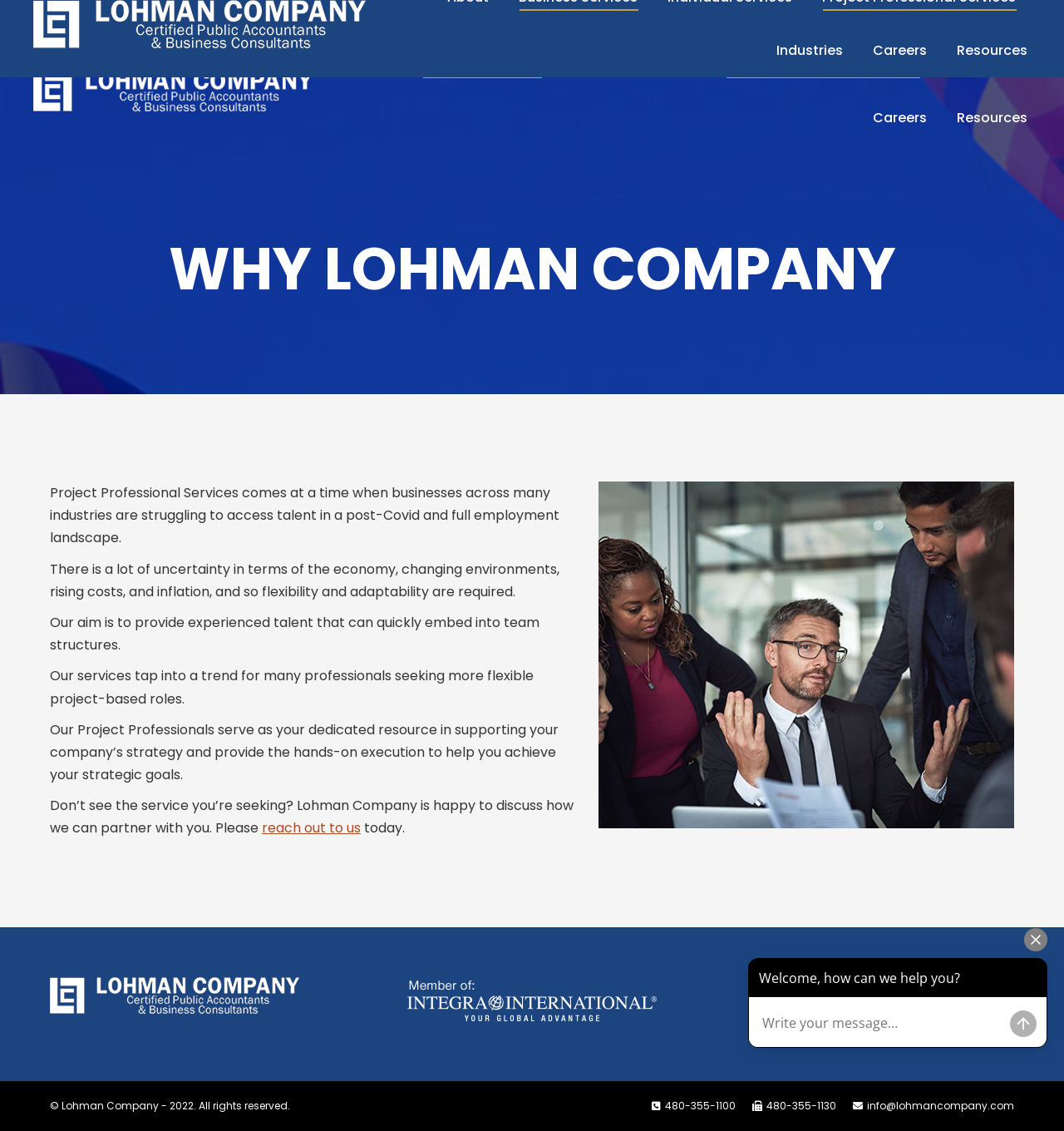Identify and extract the main heading from the webpage.

WHY LOHMAN COMPANY